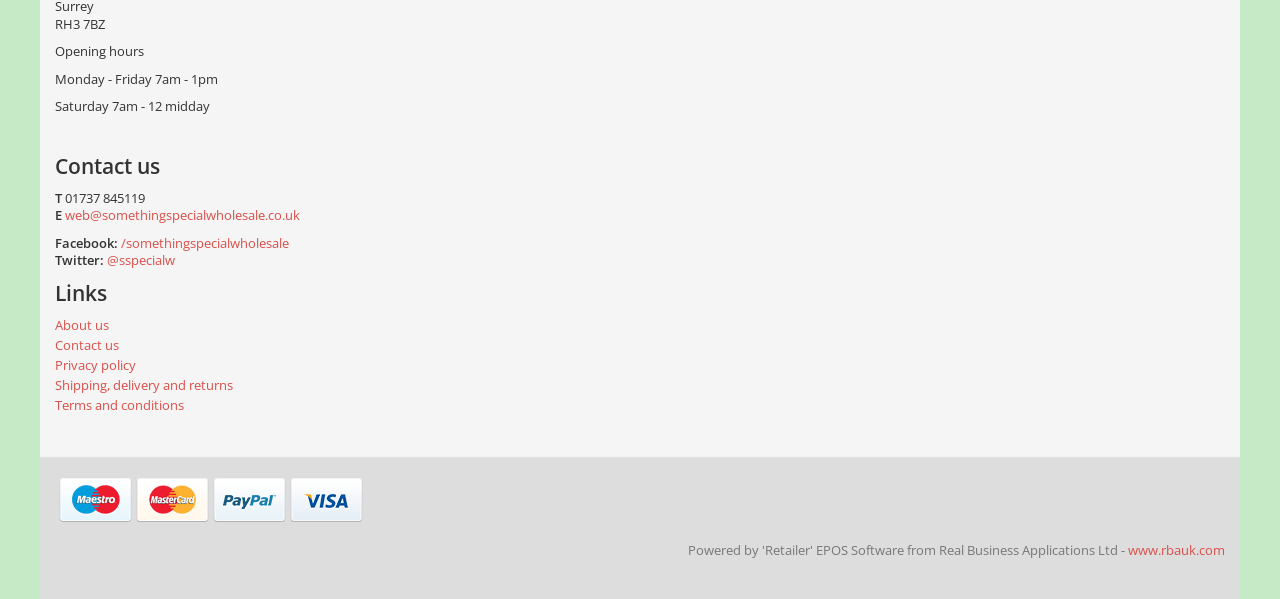Provide the bounding box for the UI element matching this description: "About".

None